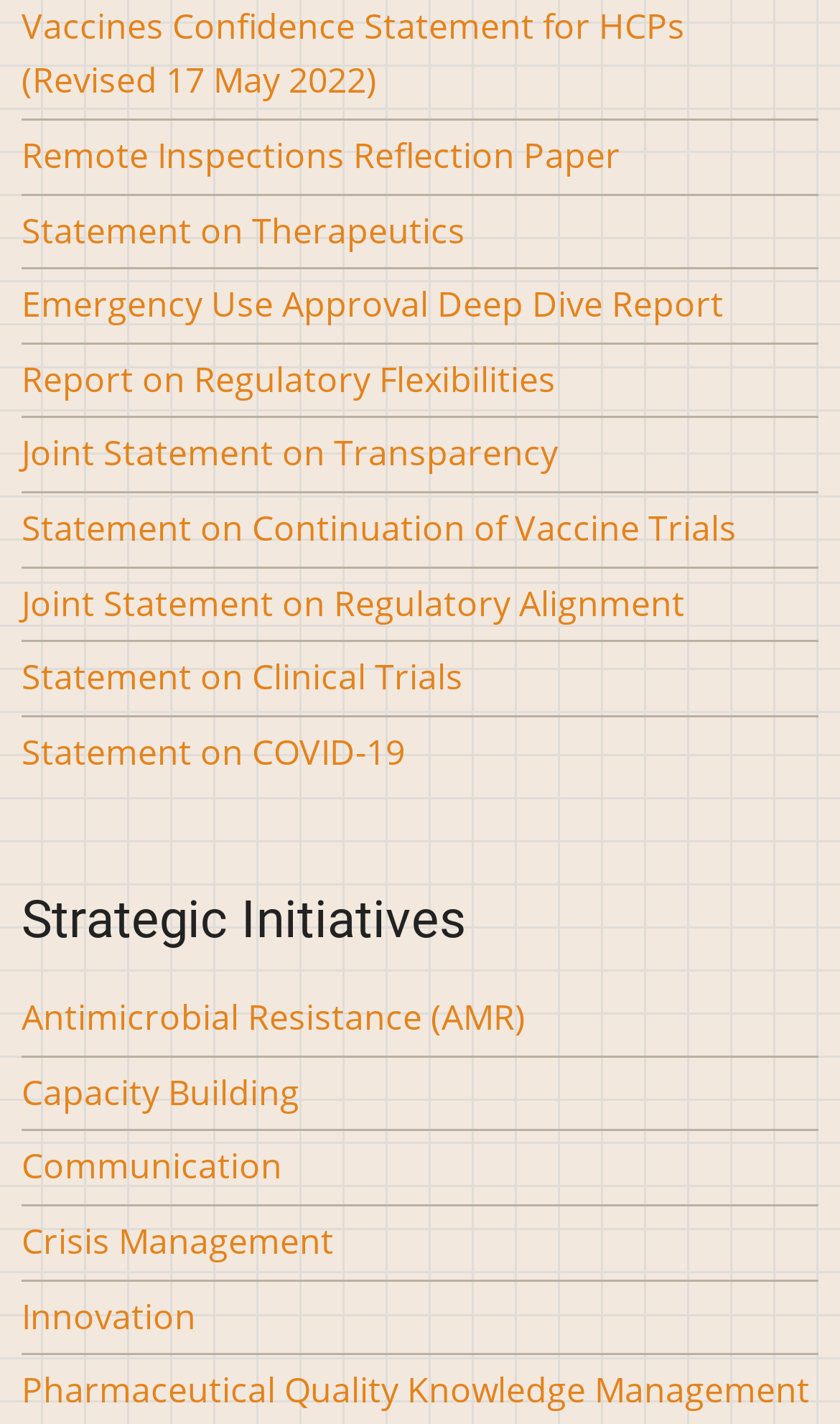Please provide the bounding box coordinates for the element that needs to be clicked to perform the following instruction: "Learn about Antimicrobial Resistance". The coordinates should be given as four float numbers between 0 and 1, i.e., [left, top, right, bottom].

[0.026, 0.698, 0.626, 0.731]